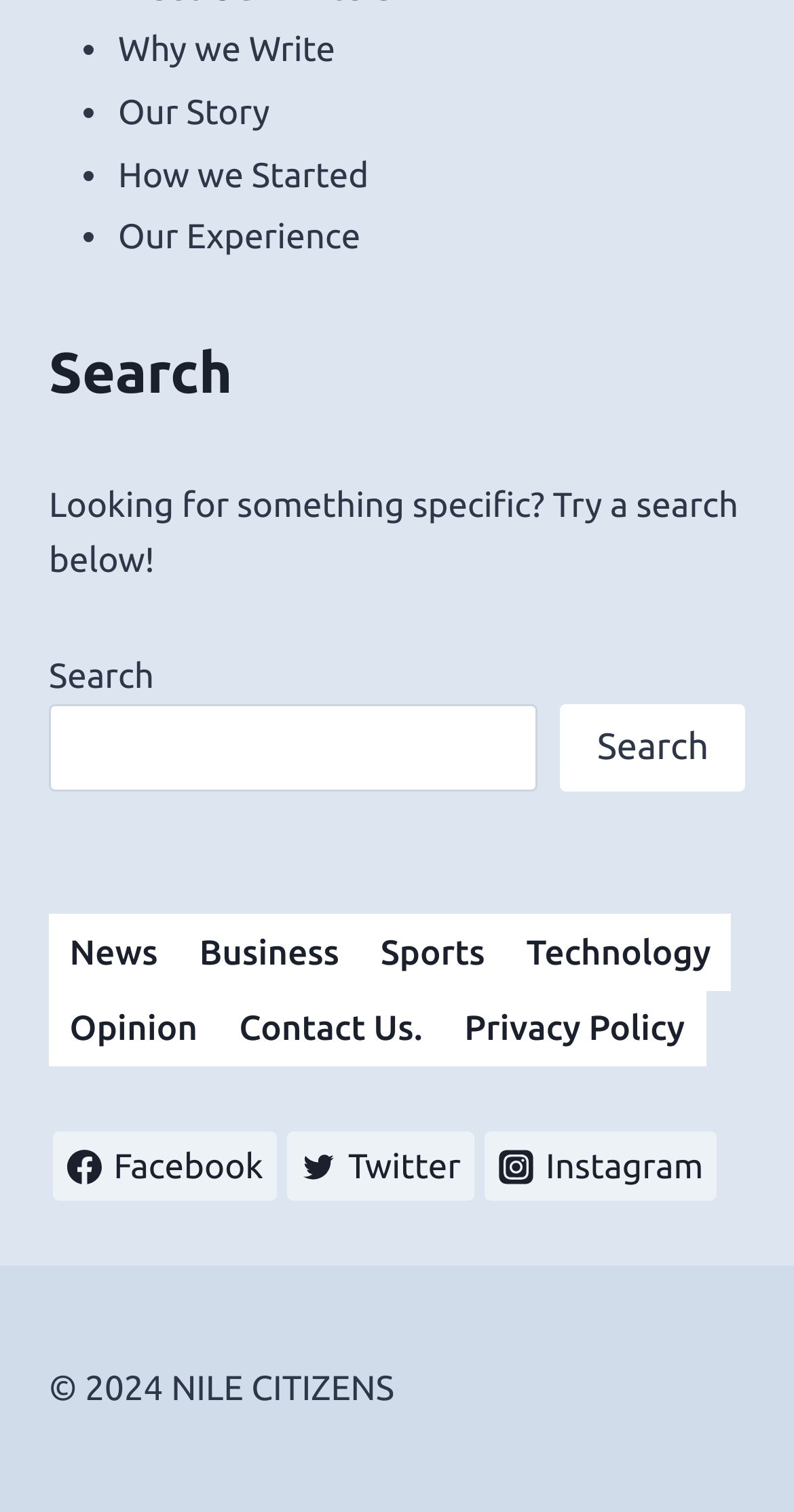Please specify the bounding box coordinates of the clickable section necessary to execute the following command: "Go to News page".

[0.062, 0.605, 0.225, 0.655]